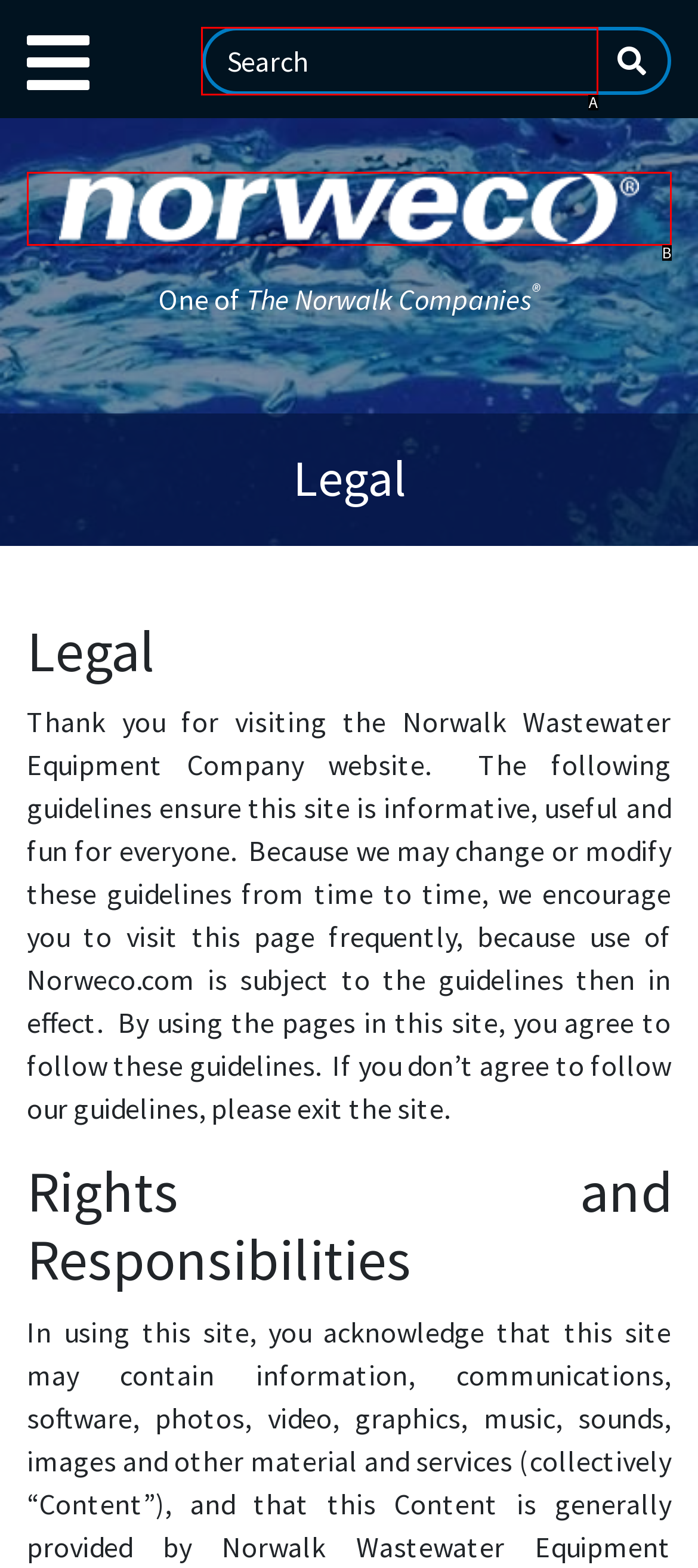Select the option that corresponds to the description: aria-describedby="btn-site-search" aria-label="Search" name="s" placeholder="Search"
Respond with the letter of the matching choice from the options provided.

A